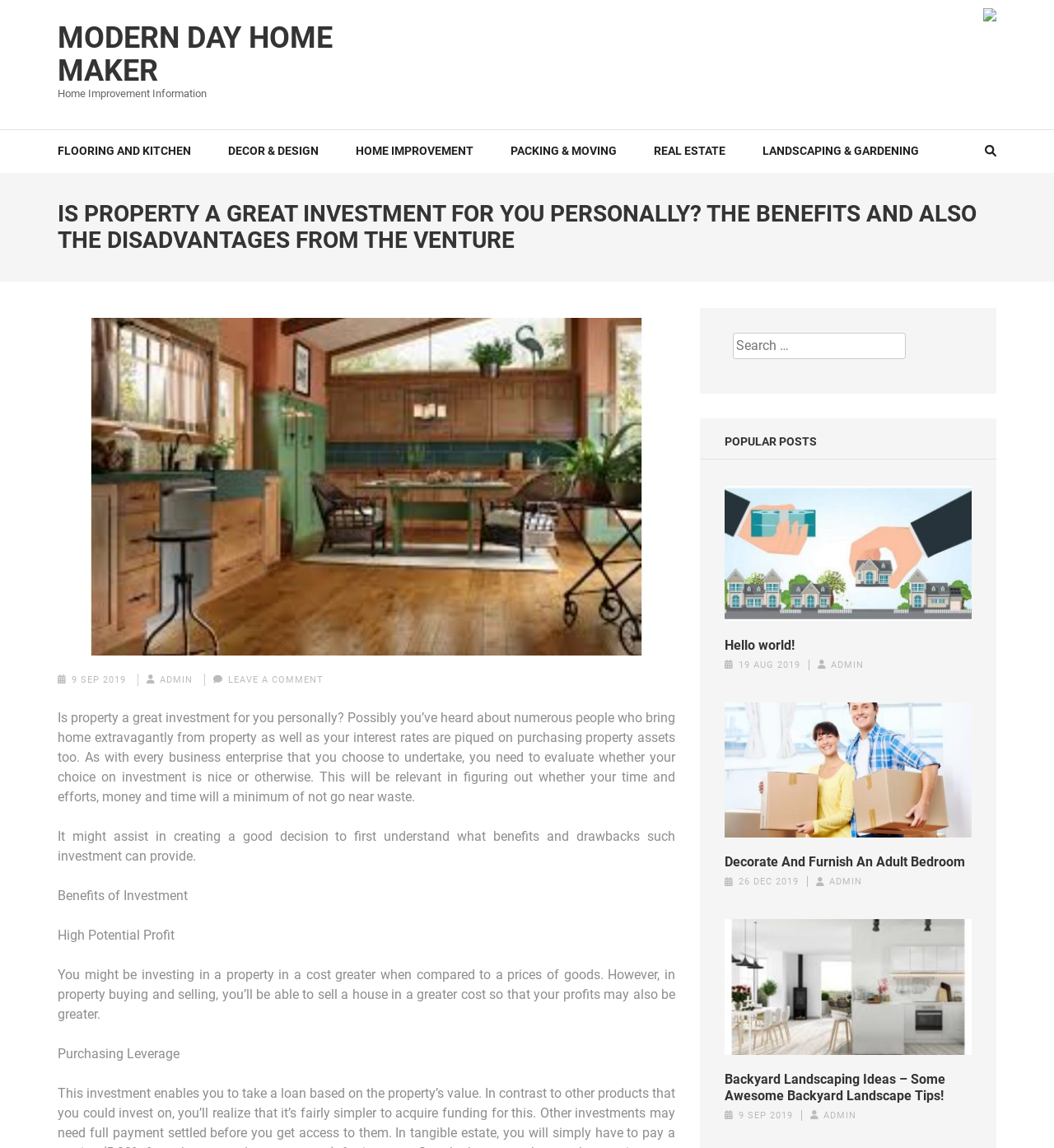Identify the bounding box coordinates of the element that should be clicked to fulfill this task: "Click on the 'LEAVE A COMMENT' link". The coordinates should be provided as four float numbers between 0 and 1, i.e., [left, top, right, bottom].

[0.217, 0.587, 0.307, 0.596]